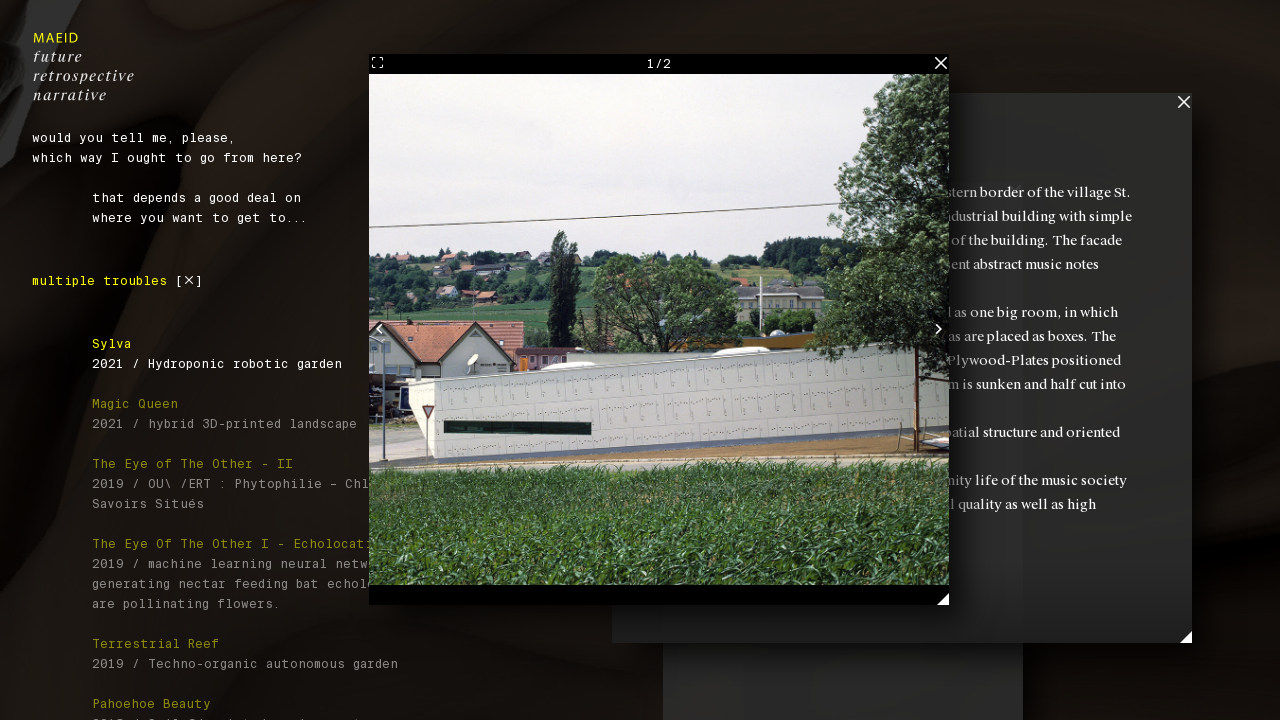What is the name of the logo on the top left?
Please give a detailed and elaborate answer to the question based on the image.

I found the logo on the top left of the webpage, which is an image with the text 'Maeid Logo'.